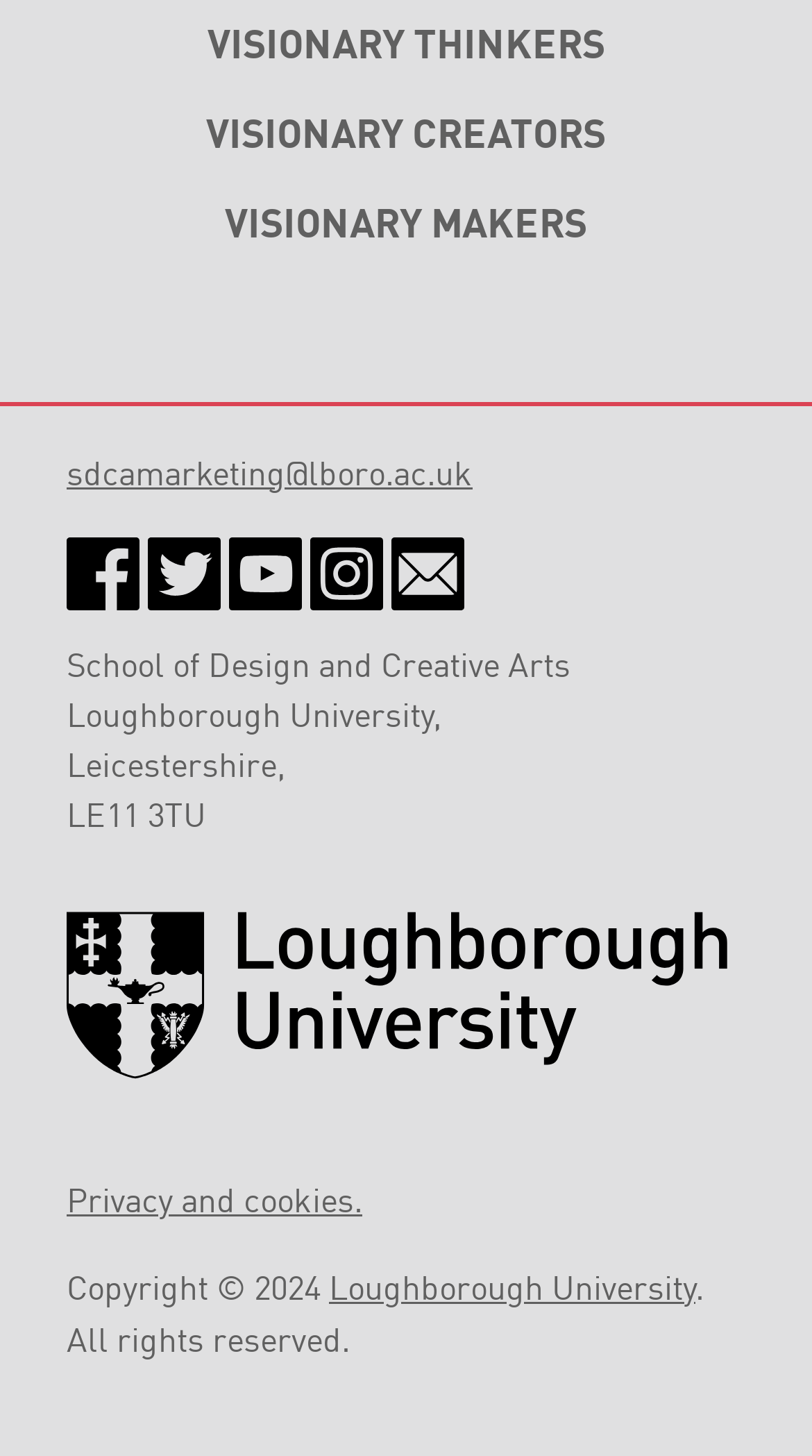Please identify the coordinates of the bounding box that should be clicked to fulfill this instruction: "Contact the design school via email".

[0.482, 0.369, 0.572, 0.419]